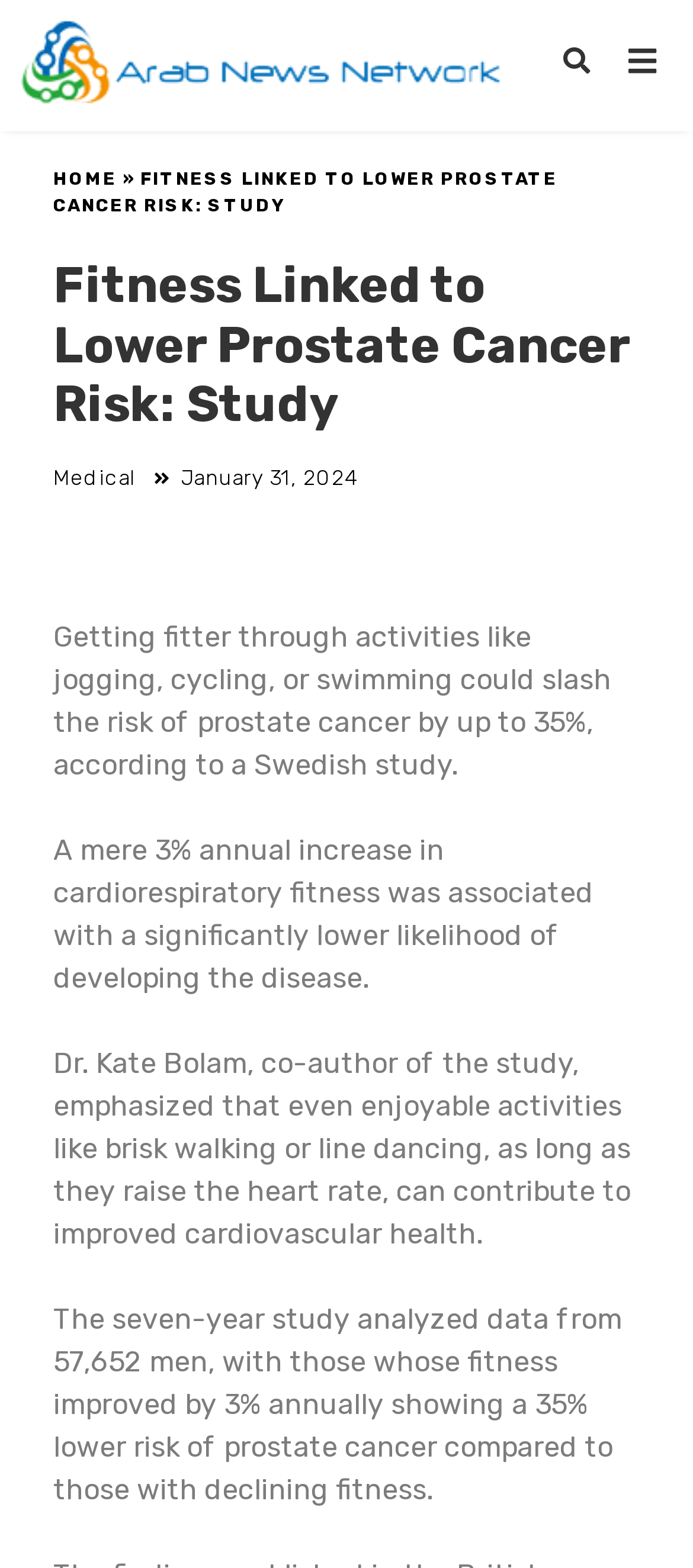Locate the UI element that matches the description January 31, 2024 in the webpage screenshot. Return the bounding box coordinates in the format (top-left x, top-left y, bottom-right x, bottom-right y), with values ranging from 0 to 1.

[0.222, 0.294, 0.517, 0.315]